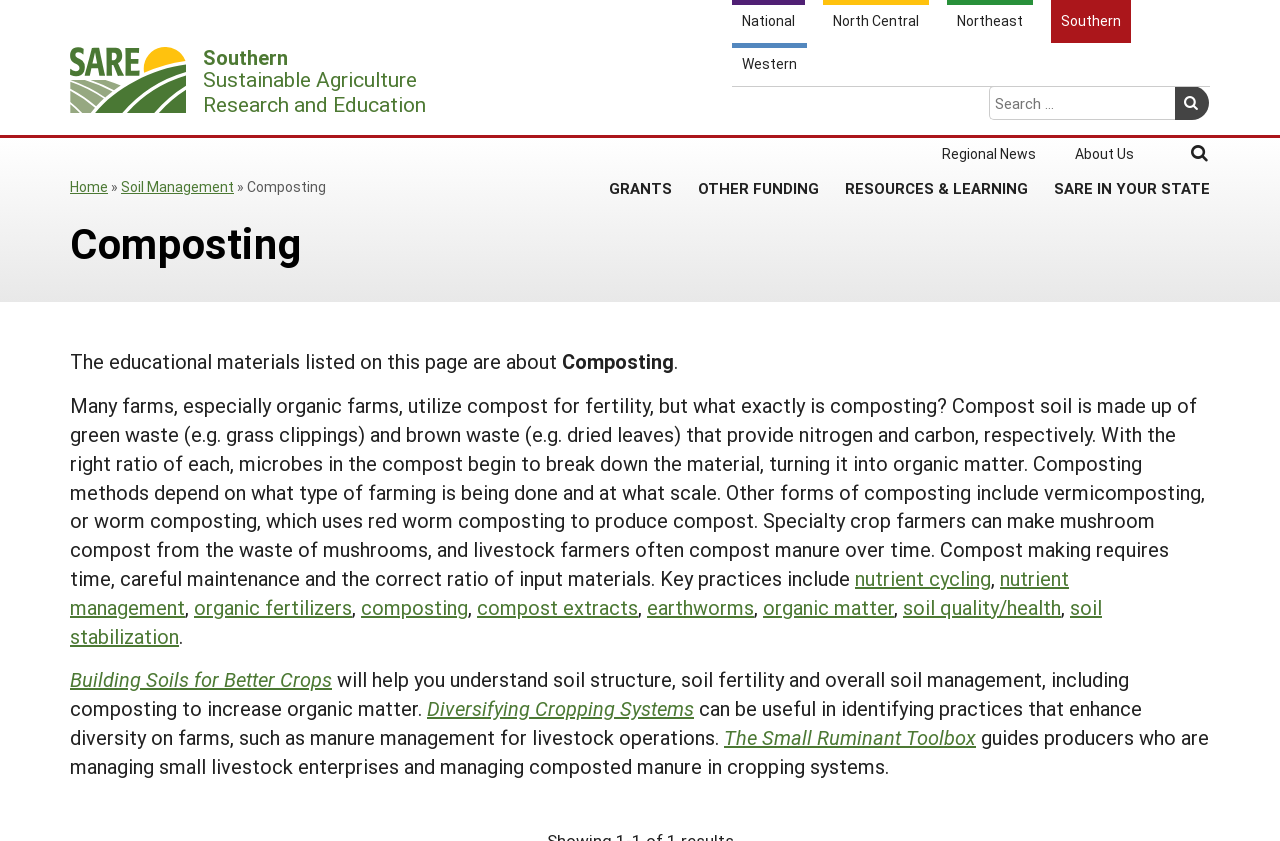What is the name of the guide that helps producers manage small livestock enterprises?
Refer to the screenshot and respond with a concise word or phrase.

The Small Ruminant Toolbox